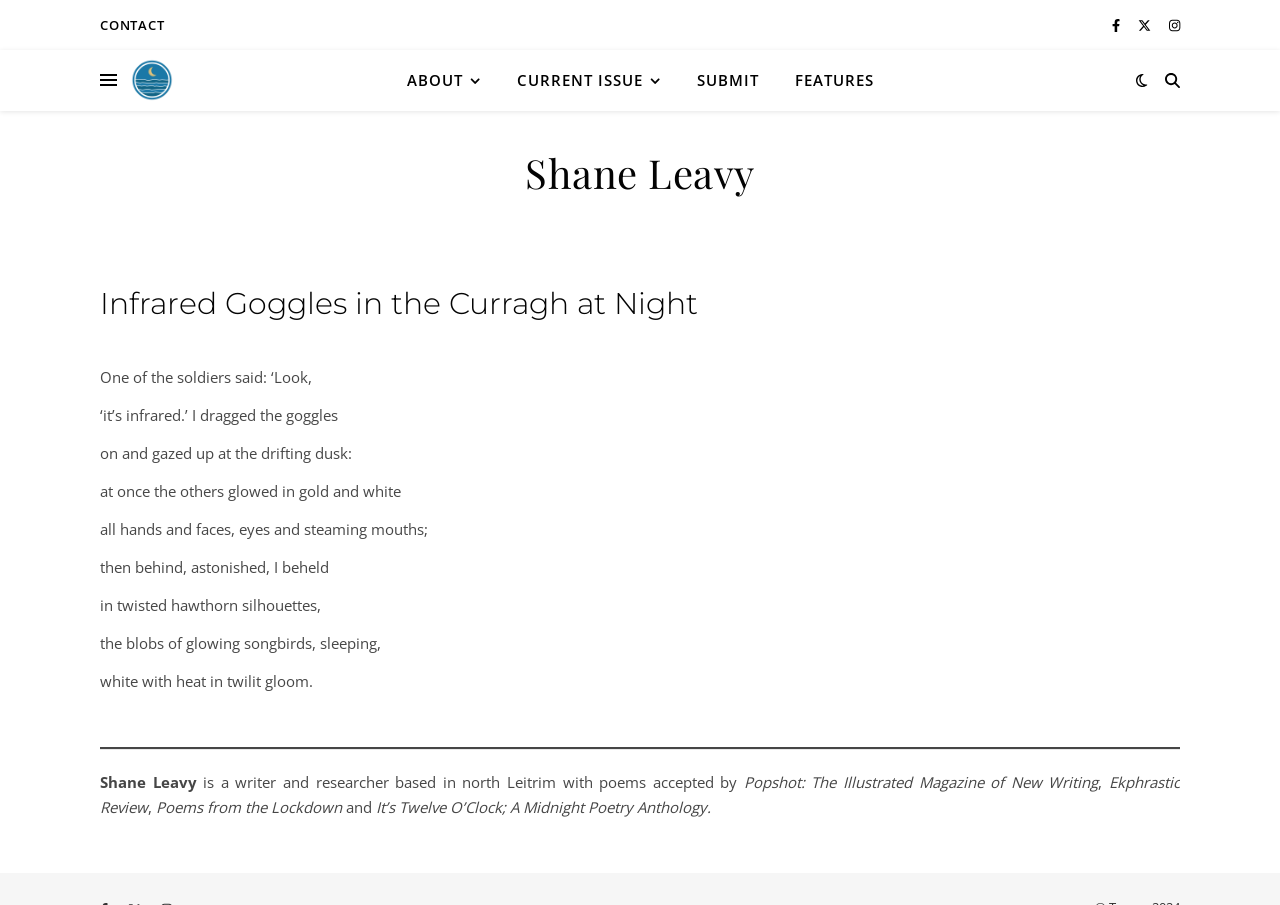What is the title of the poem?
Look at the image and respond to the question as thoroughly as possible.

The title of the poem is mentioned in the header section of the webpage, and it is also the main heading of the article.